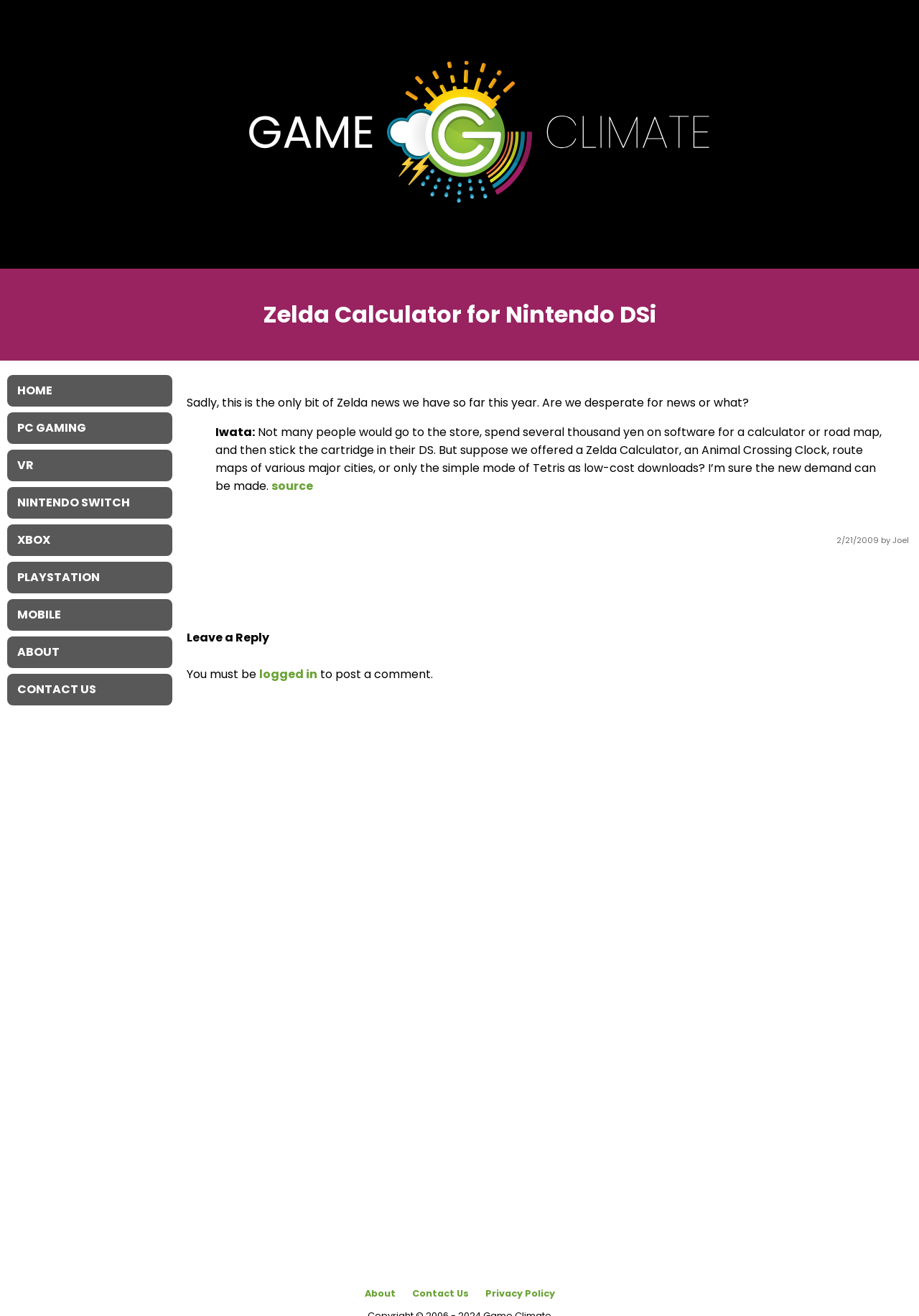Based on the image, provide a detailed response to the question:
Who is the author of the article?

I found the author of the article by looking at the static text 'by Joel' in the article section.